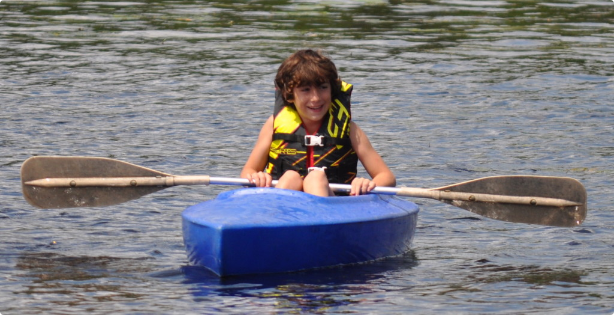Offer a thorough description of the image.

A young boy is joyfully kayaking on a calm body of water, showcasing a moment of adventure and fun. He wears a bright yellow life jacket for safety, which complements his playful demeanor as he sits confidently in a blue kayak. The sun shines brightly overhead, illuminating his cheerful expression and the shimmering water around him. Kayaking is often a popular summer activity, and this image captures the essence of enjoying nature and engaging in outdoor sports, reminiscent of a beautiful sunny day that might follow a light rain shower.